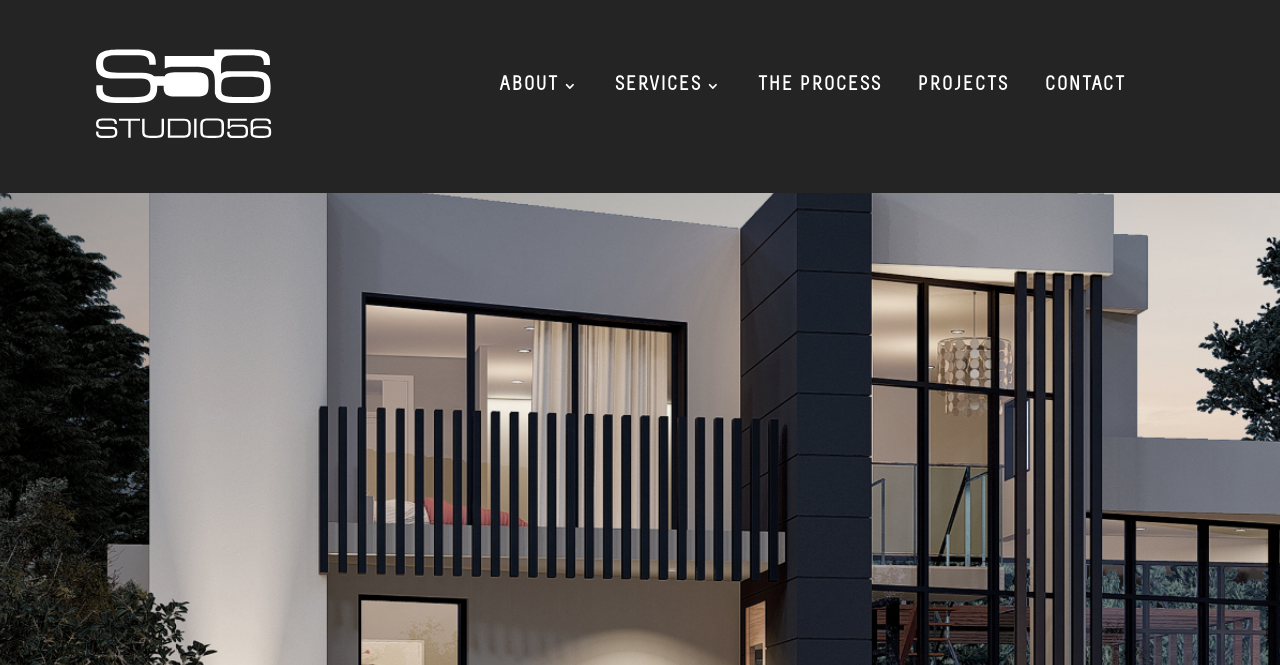Give a complete and precise description of the webpage's appearance.

The webpage is about Studio56, a building design and architectural drafting company in Canberra. At the top left, there is a link and an image, both labeled "Default Website Template", which suggests that it might be a logo or a branding element. 

Below this element, there are four main navigation links: "ABOUT", "SERVICES", "THE PROCESS", and "PROJECTS", followed by "CONTACT" at the far right. These links are positioned horizontally, with "ABOUT" on the left and "CONTACT" on the right, indicating the main sections of the website.